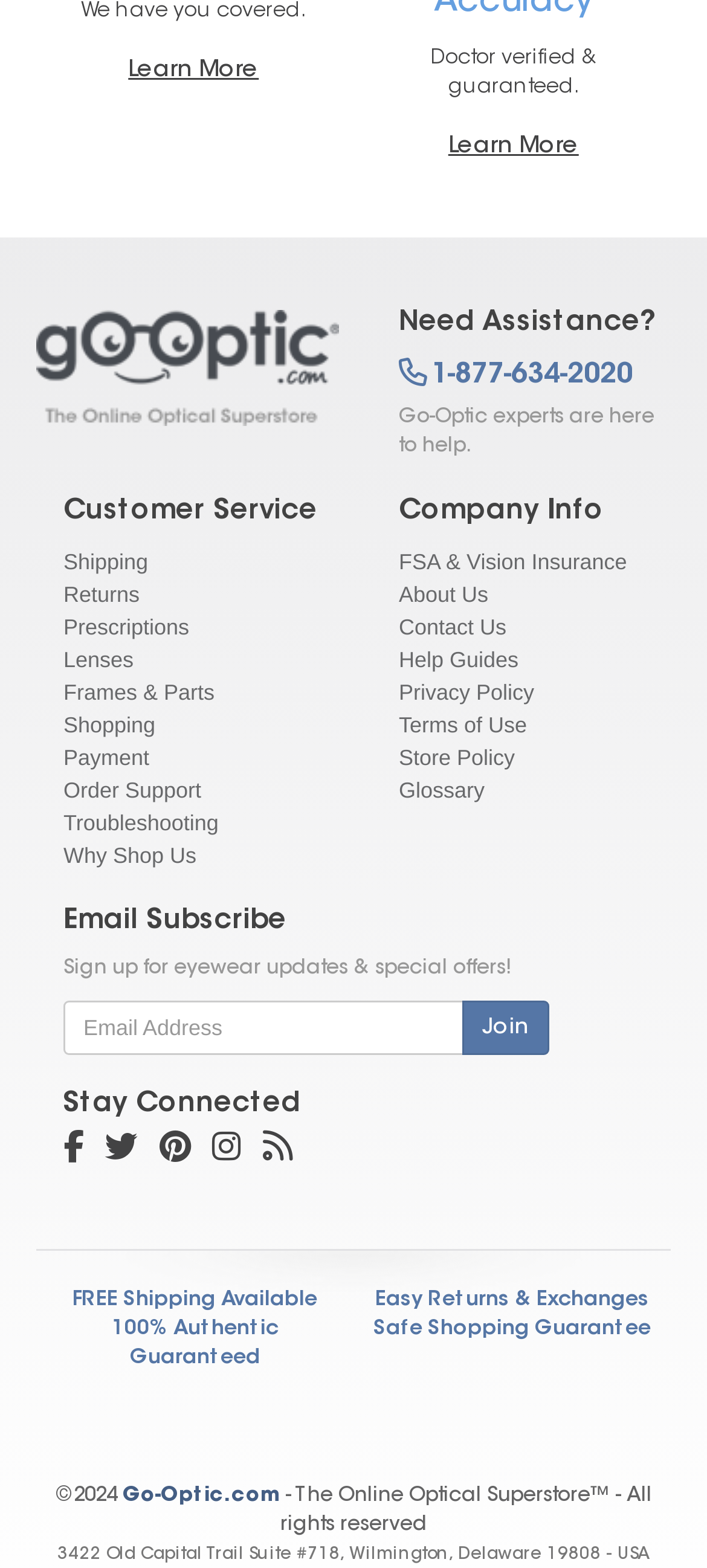Locate the bounding box coordinates of the area that needs to be clicked to fulfill the following instruction: "Click the 'Logo' link". The coordinates should be in the format of four float numbers between 0 and 1, namely [left, top, right, bottom].

[0.051, 0.198, 0.474, 0.272]